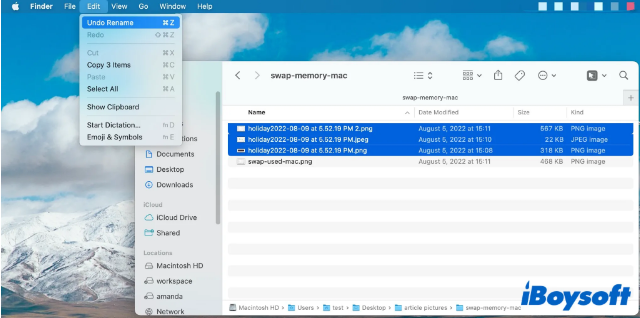Given the content of the image, can you provide a detailed answer to the question?
What is the purpose of the sidebar in the Finder?

The Finder's sidebar on the left provides quick access to essential directories like Desktop, Downloads, and iCloud Drive, enhancing user navigation within macOS.